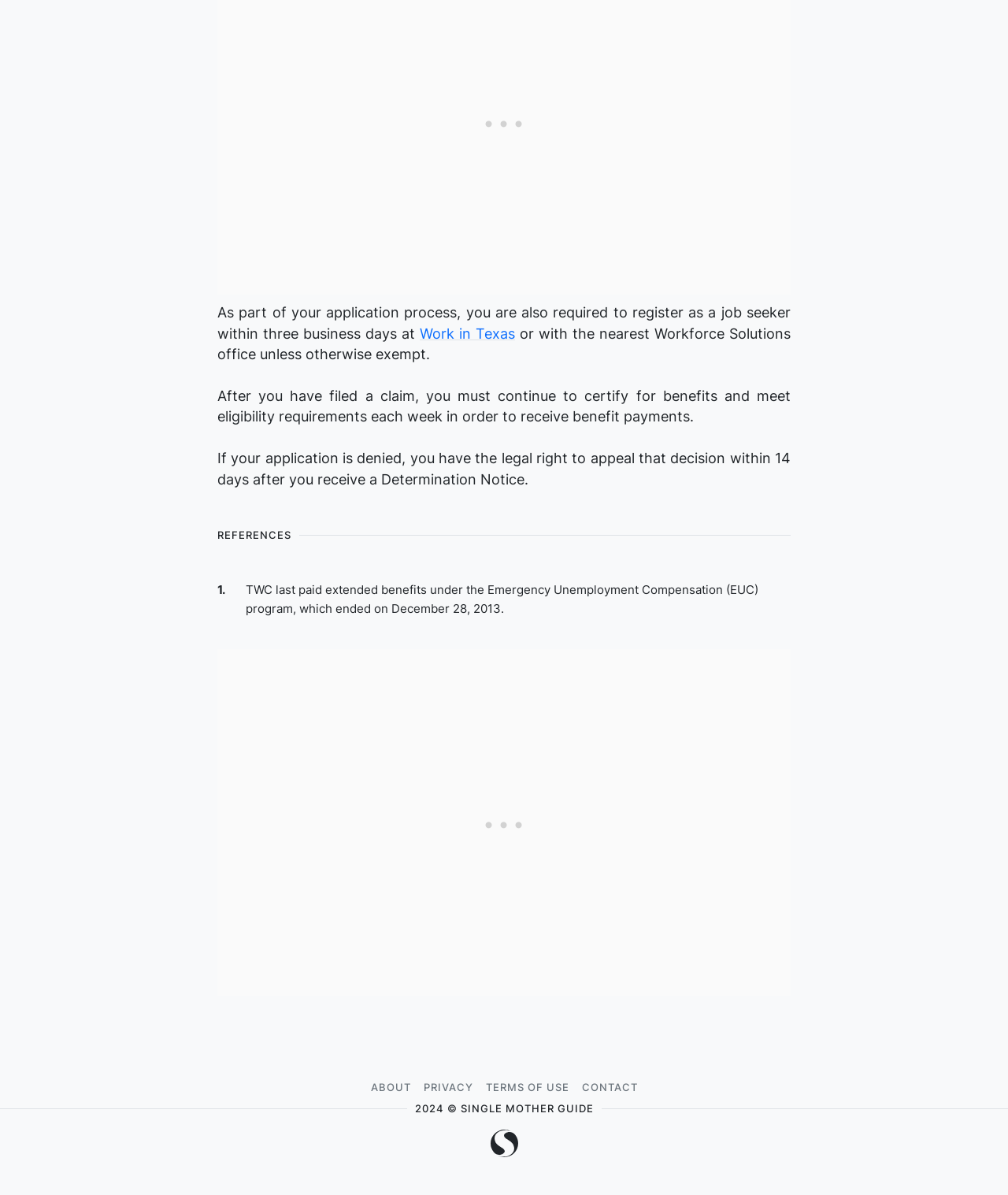What is the purpose of registering as a job seeker?
Use the information from the screenshot to give a comprehensive response to the question.

According to the webpage, registering as a job seeker is a requirement as part of the application process, and it is necessary to continue to certify for benefits and meet eligibility requirements each week in order to receive benefit payments.